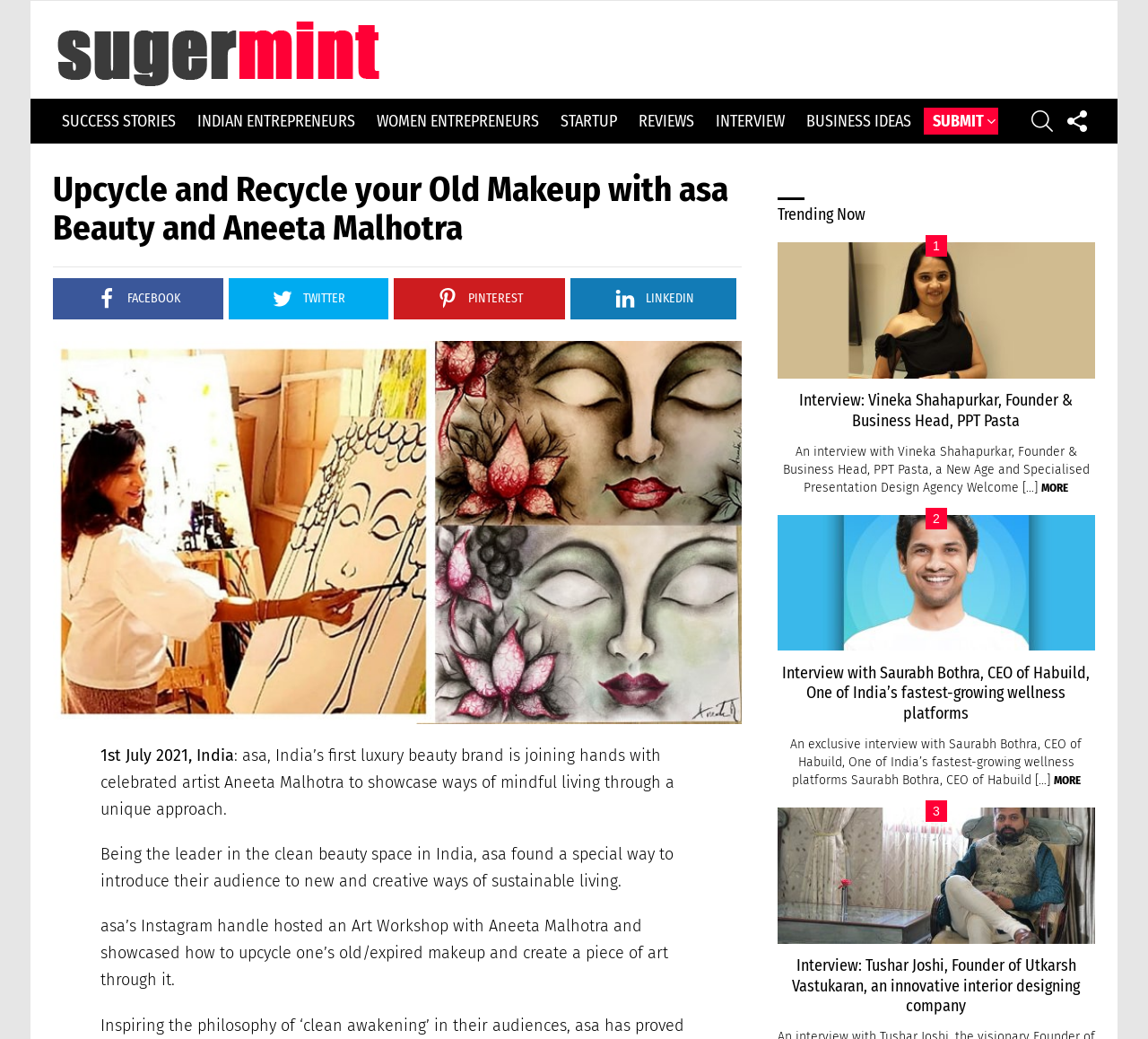Determine the coordinates of the bounding box for the clickable area needed to execute this instruction: "Follow asa on Facebook".

[0.932, 0.156, 0.97, 0.168]